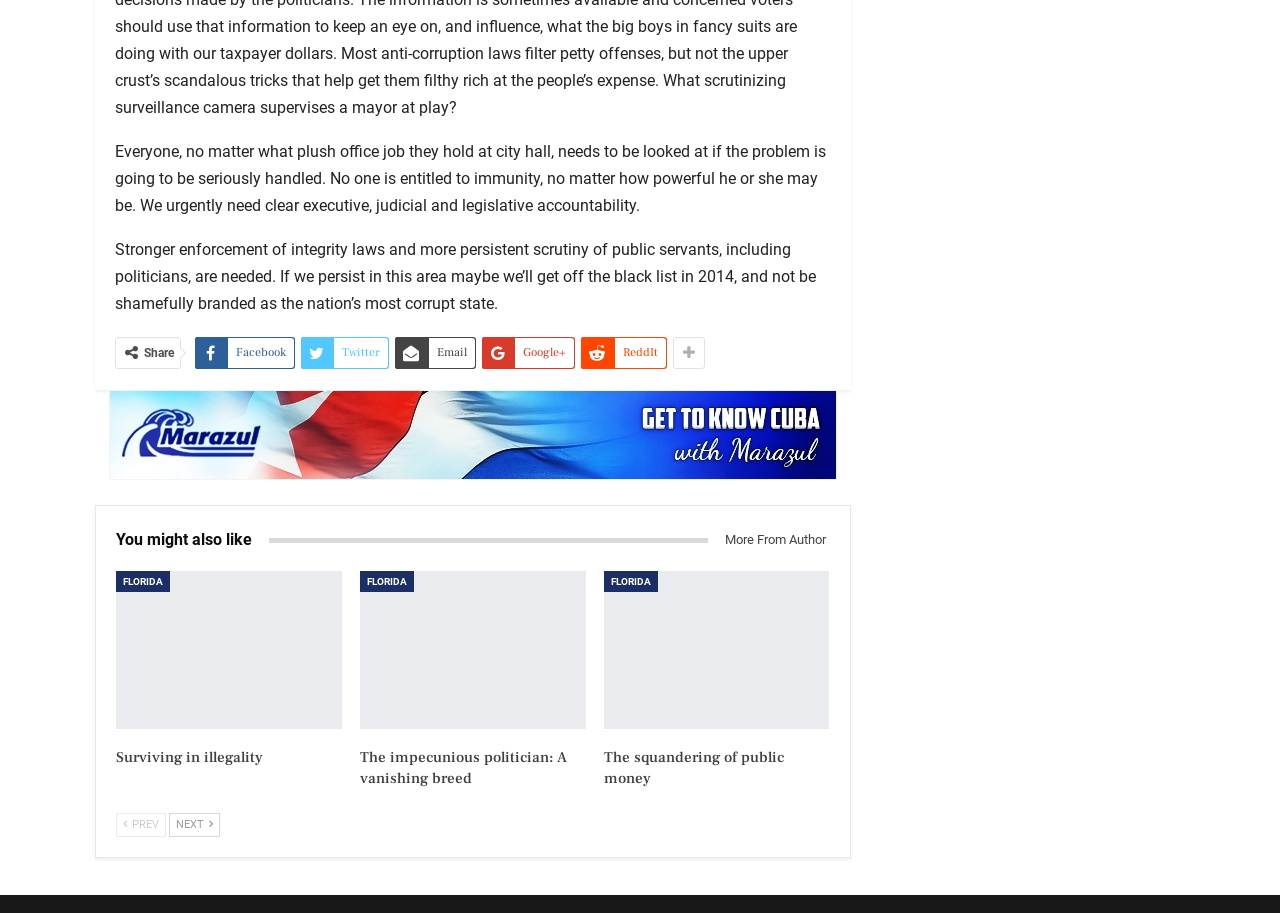What is the title of the image on the right?
Please give a detailed and thorough answer to the question, covering all relevant points.

The title of the image on the right is 'Marazul slim', as indicated by the OCR text and the link text associated with the image.